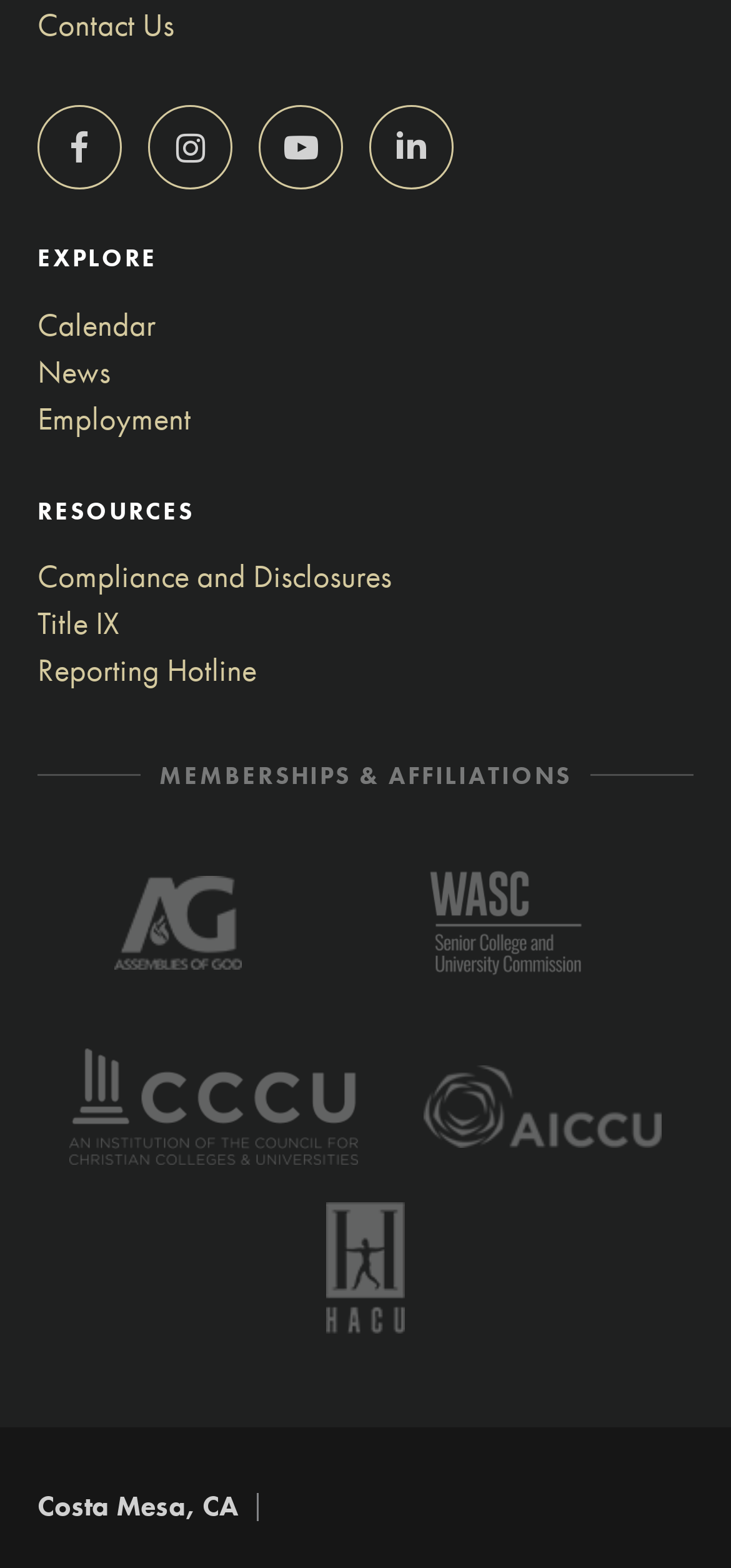Extract the bounding box coordinates of the UI element described: "YouTube(opens in new window/tab)". Provide the coordinates in the format [left, top, right, bottom] with values ranging from 0 to 1.

[0.354, 0.068, 0.469, 0.121]